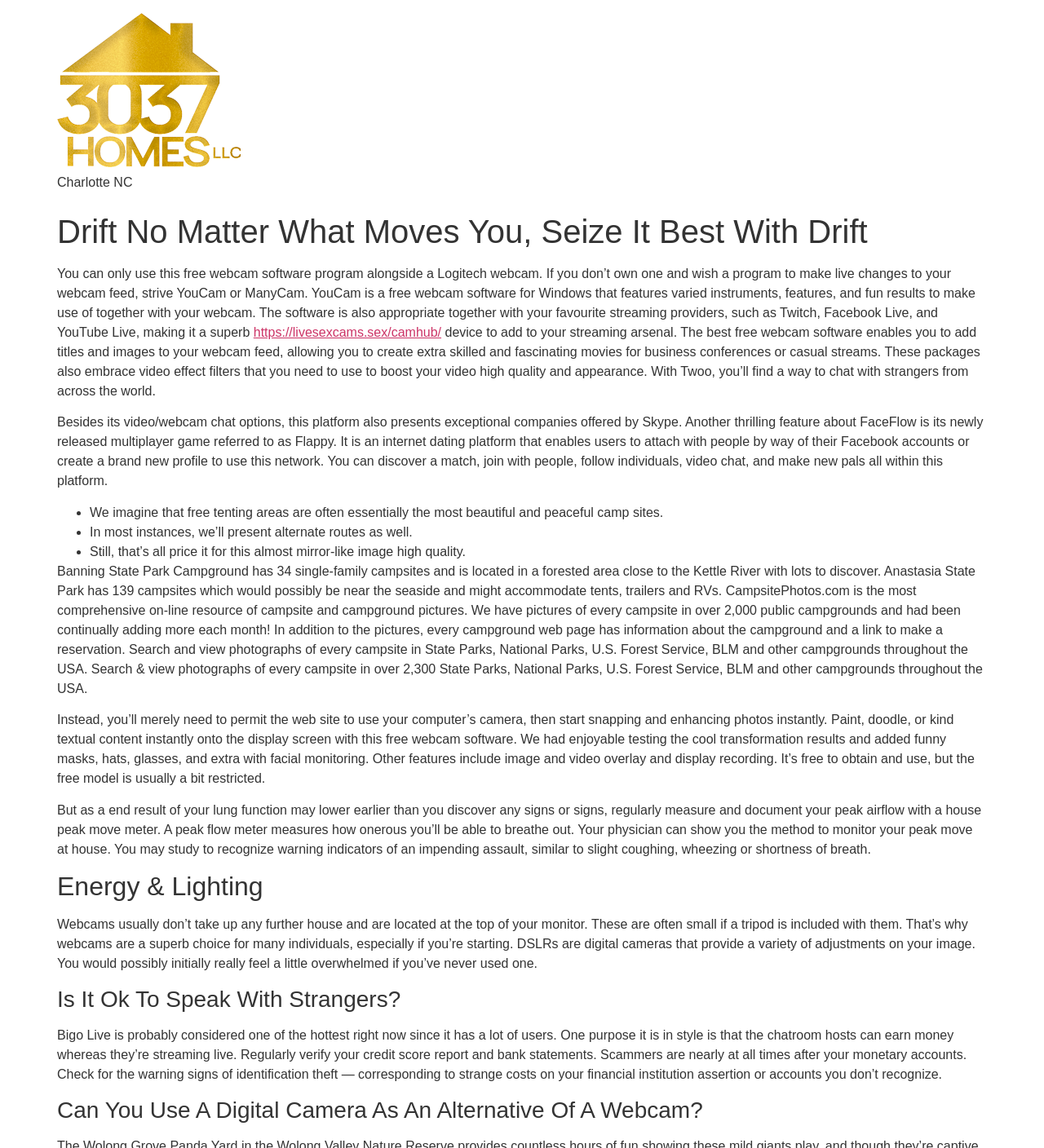Locate the bounding box of the UI element based on this description: "Awards". Provide four float numbers between 0 and 1 as [left, top, right, bottom].

None